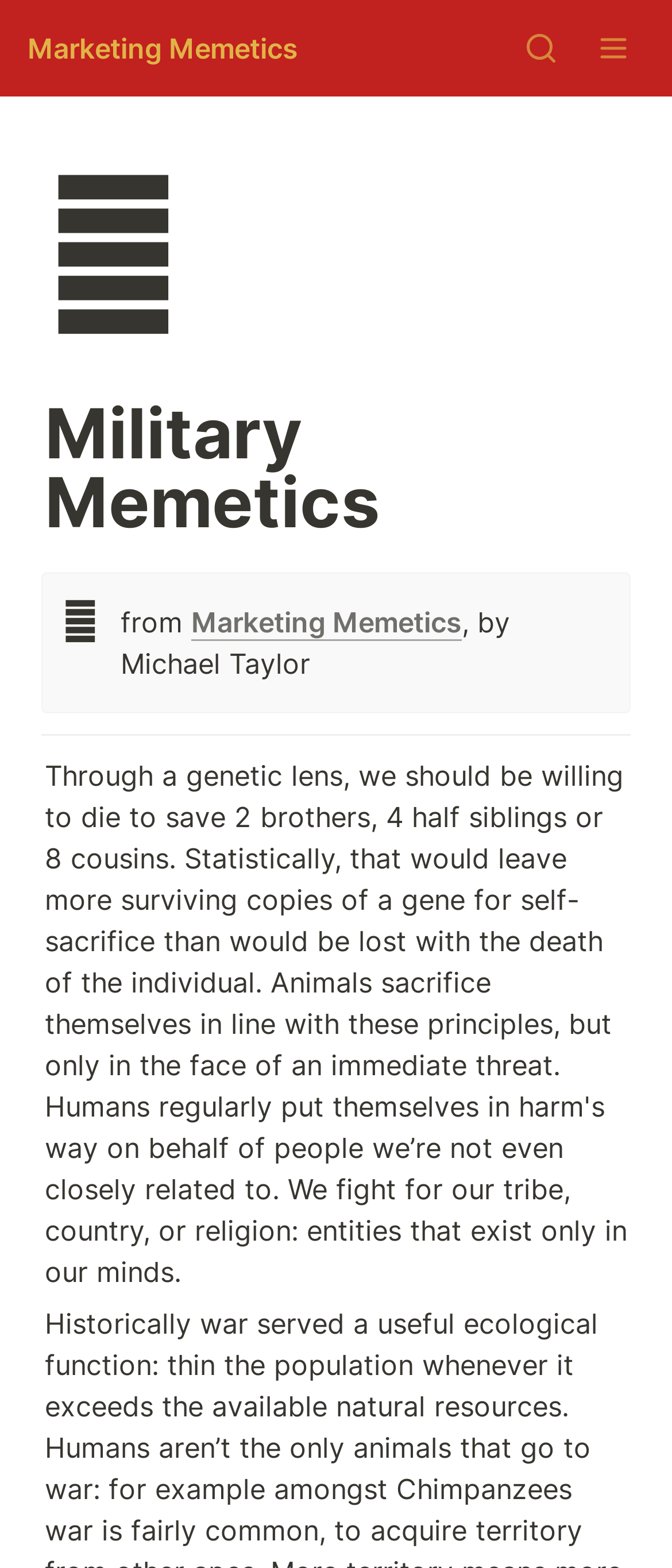Please provide a comprehensive answer to the question below using the information from the image: How many images are in the navigation bar?

I counted the number of image elements in the navigation bar, which are located at the top of the webpage, and found two images.